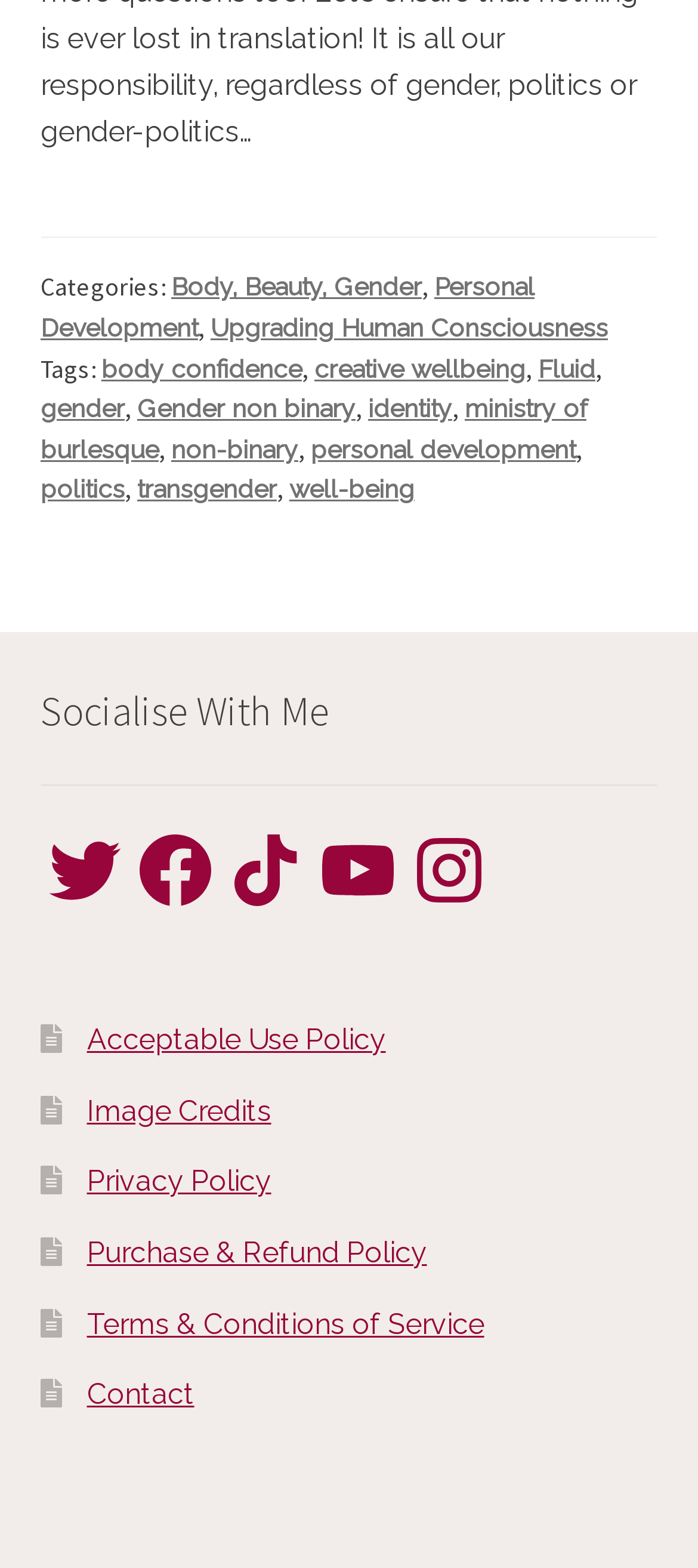What are the categories listed on the webpage?
Provide a one-word or short-phrase answer based on the image.

Body, Beauty, Gender, Personal Development